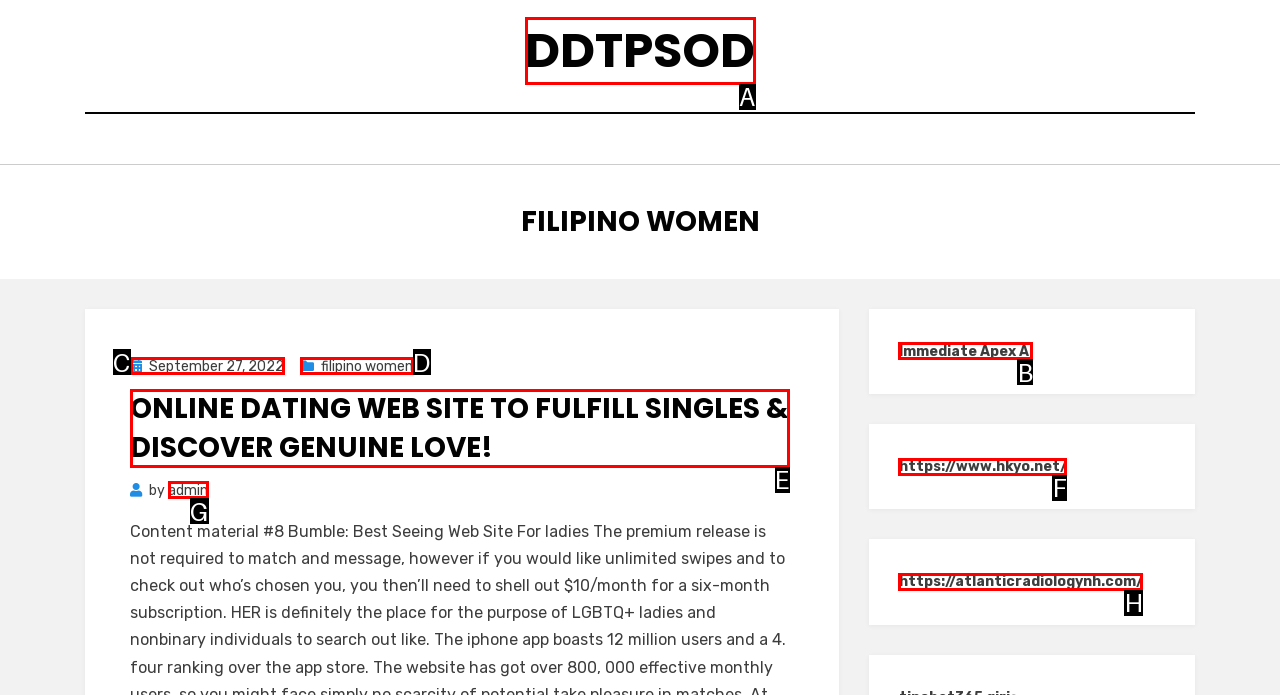Tell me which one HTML element best matches the description: https://atlanticradiologynh.com/
Answer with the option's letter from the given choices directly.

H